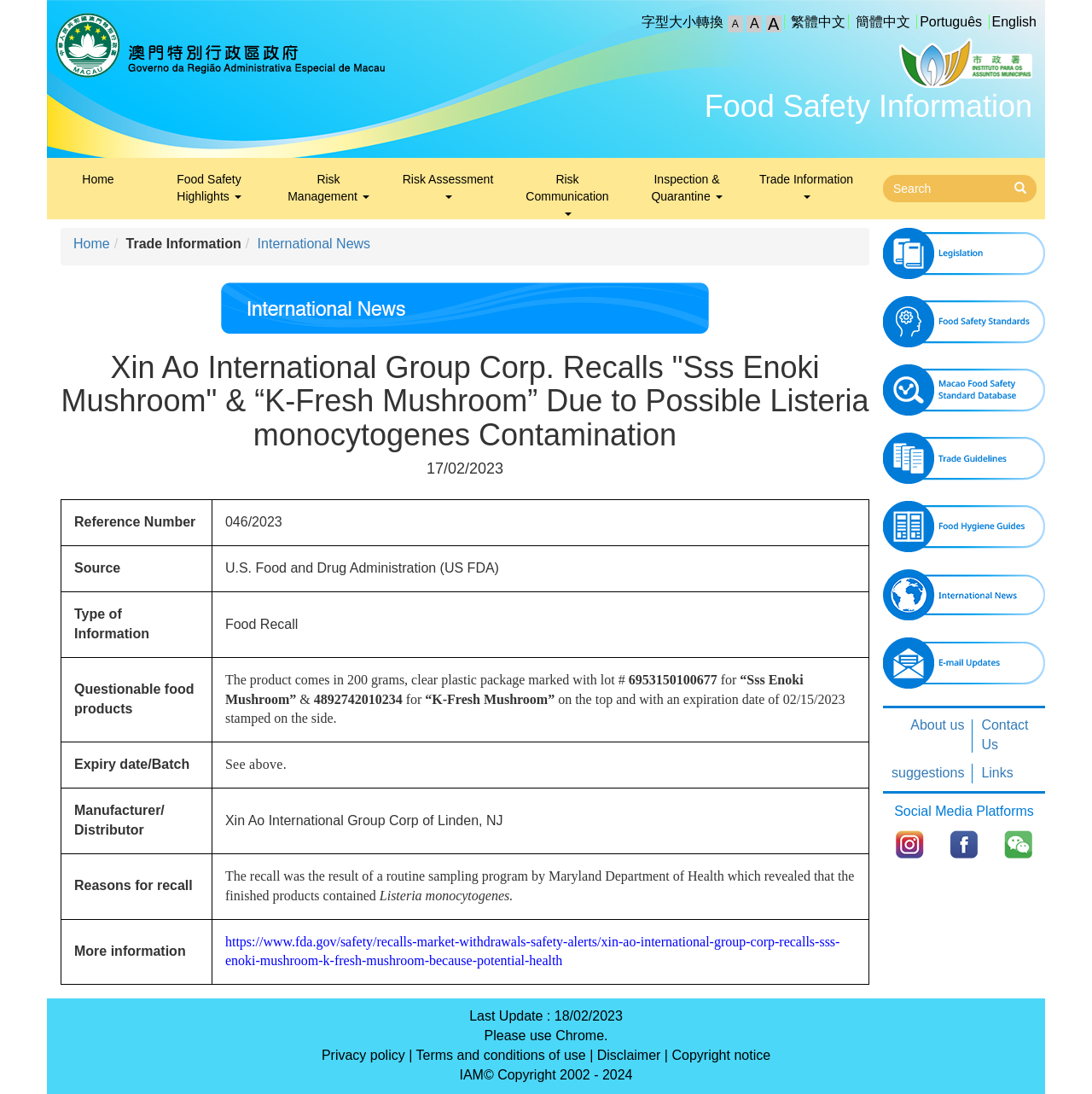Locate the bounding box coordinates of the area that needs to be clicked to fulfill the following instruction: "Check Legislation". The coordinates should be in the format of four float numbers between 0 and 1, namely [left, top, right, bottom].

[0.809, 0.208, 0.957, 0.255]